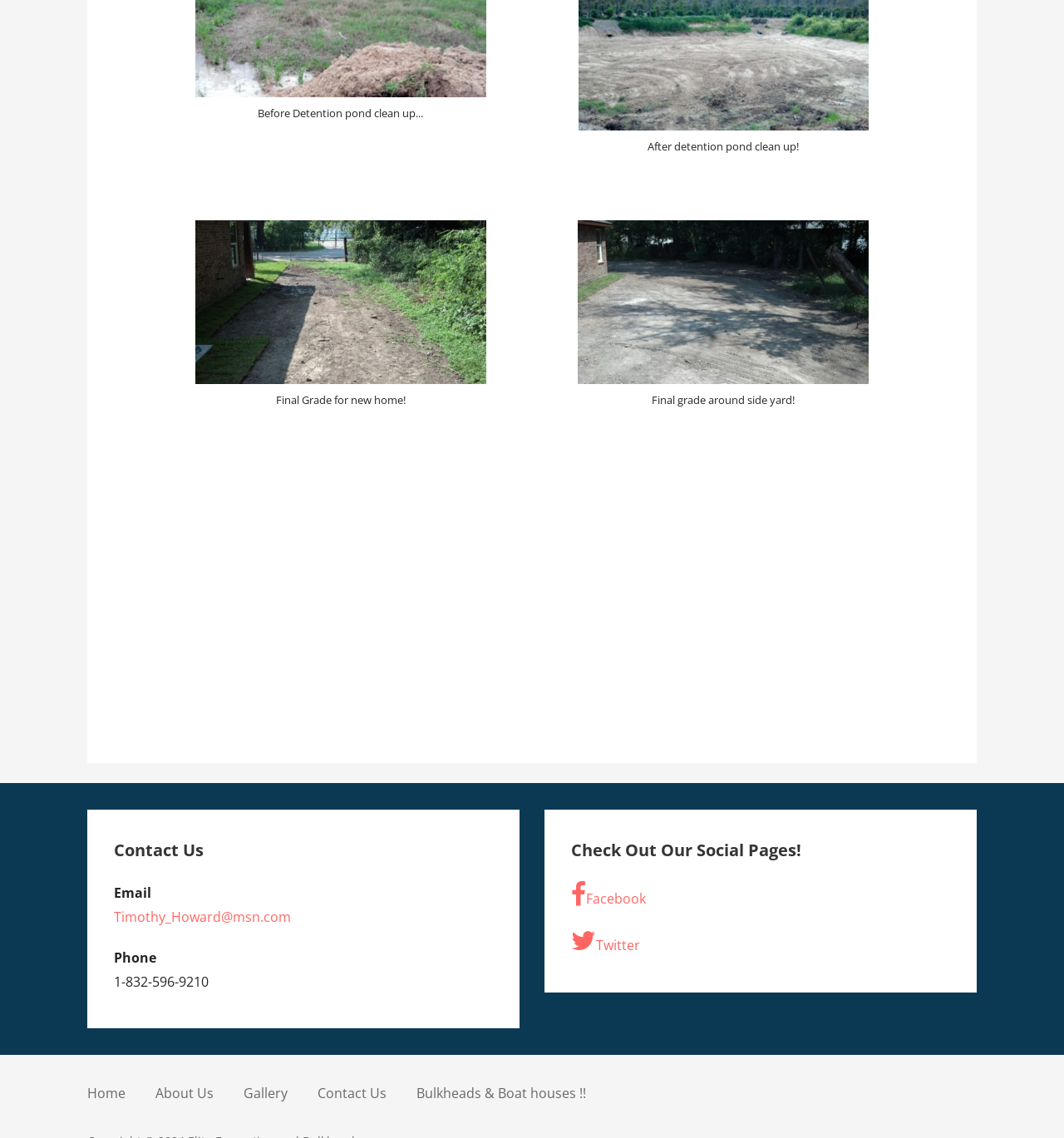Please give the bounding box coordinates of the area that should be clicked to fulfill the following instruction: "Click Contact Us". The coordinates should be in the format of four float numbers from 0 to 1, i.e., [left, top, right, bottom].

[0.107, 0.737, 0.463, 0.758]